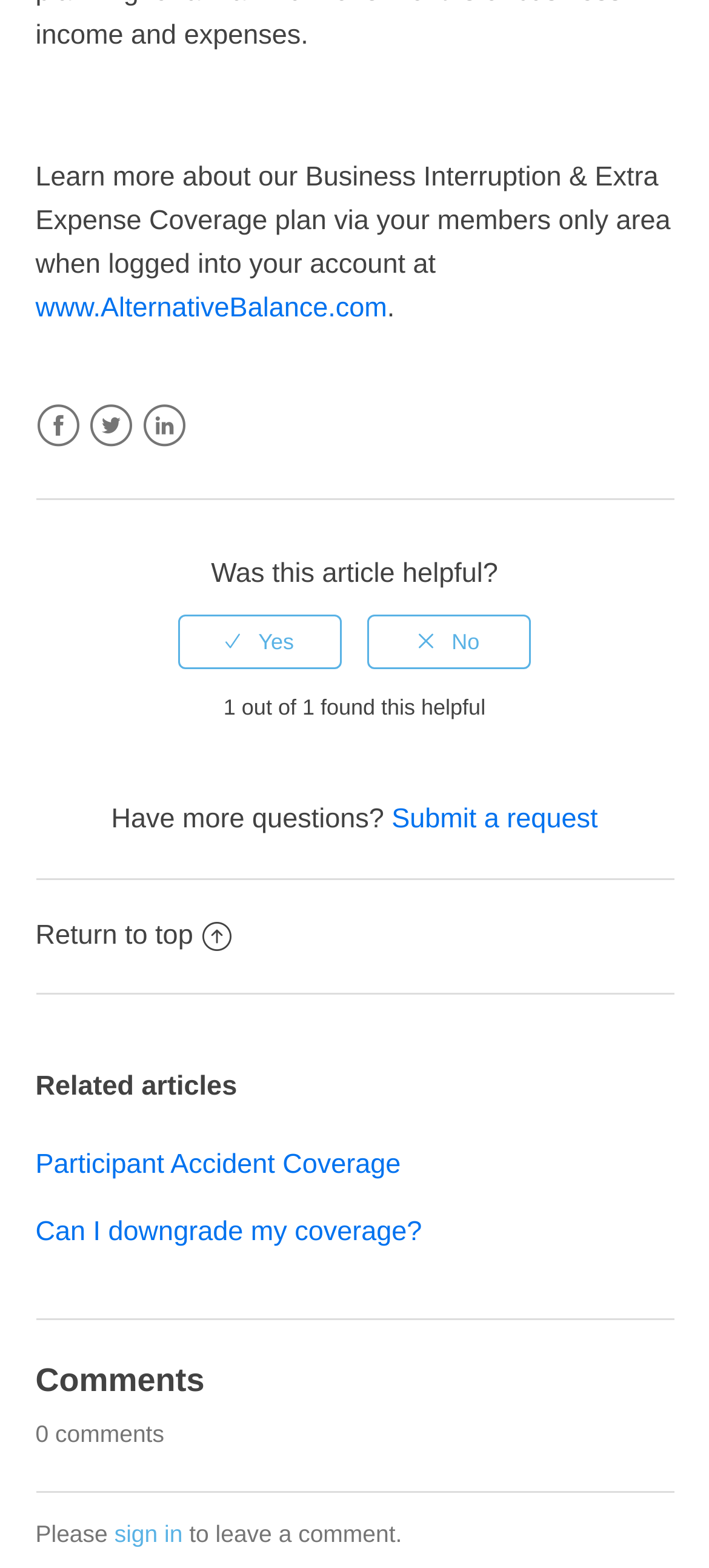Show the bounding box coordinates for the element that needs to be clicked to execute the following instruction: "View related article about Participant Accident Coverage". Provide the coordinates in the form of four float numbers between 0 and 1, i.e., [left, top, right, bottom].

[0.05, 0.732, 0.565, 0.752]